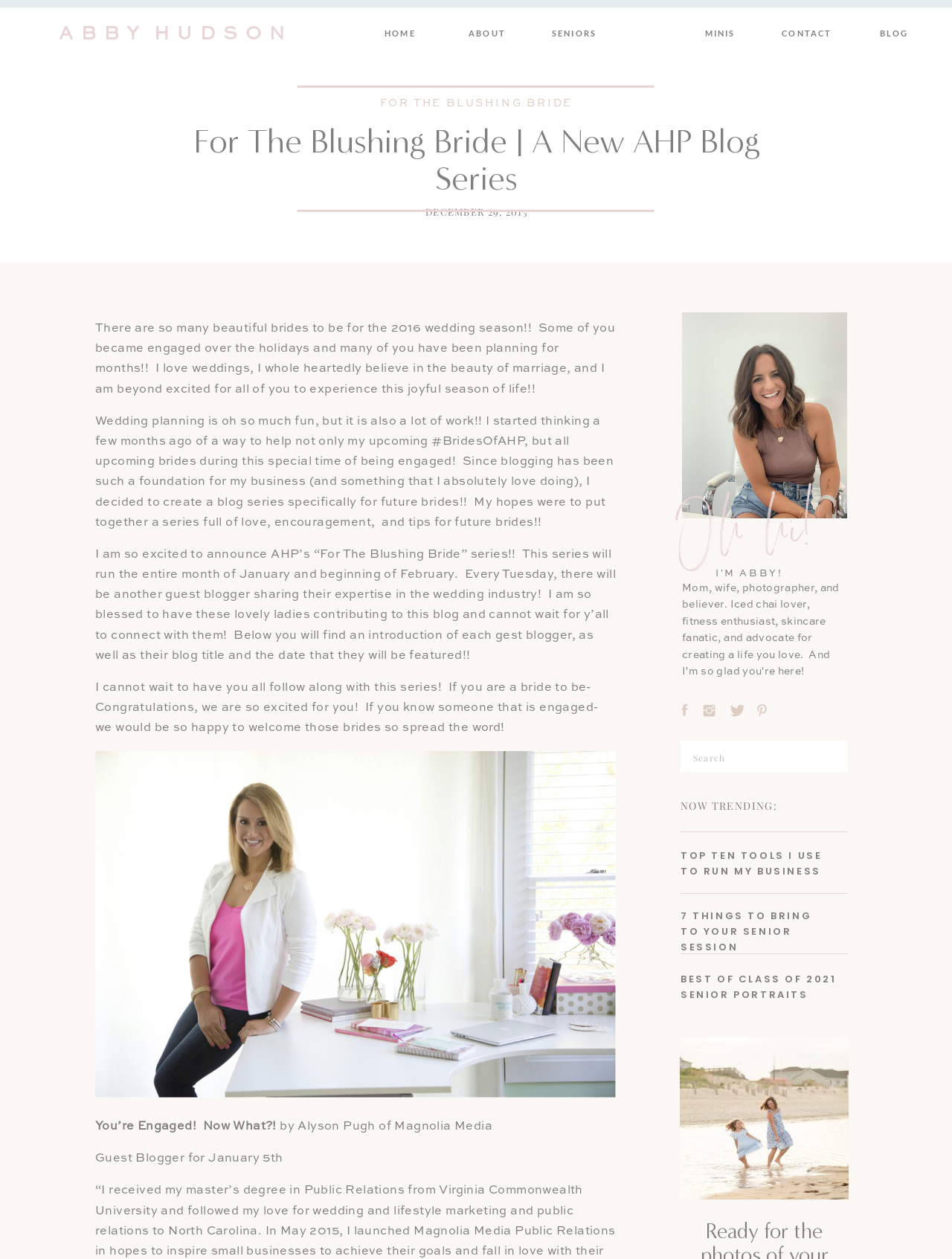Generate a comprehensive description of the webpage.

This webpage is a blog post from Abby Hudson Photography LLC, titled "For The Blushing Bride | A New AHP Blog Series". At the top of the page, there is a navigation menu with five links: "HOME", "ABOUT", "CONTACT", "MINIS", and "BLOG". Below the navigation menu, the website's logo "A B B Y H U D S O N" is displayed prominently.

The main content of the page is divided into two sections. On the left side, there is a large heading "FOR THE BLUSHING BRIDE" followed by a subheading "For The Blushing Bride | A New AHP Blog Series" and a date "DECEMBER 29, 2015". Below this, there are two images.

On the right side, there is a section with a heading "Oh hi!" followed by a series of paragraphs discussing the blog series "For The Blushing Bride" and its purpose. The text explains that the series is designed to help upcoming brides with wedding planning and will feature guest bloggers from the wedding industry.

Below this section, there is a list of links to other blog posts, labeled "NOW TRENDING:". These links are followed by a search bar with a label "Search for:". There are also four small images displayed horizontally below the search bar.

At the bottom of the page, there is a section with a heading "You’re Engaged! Now What?!" followed by a subheading "by Alyson Pugh of Magnolia Media" and a label "Guest Blogger for January 5th".